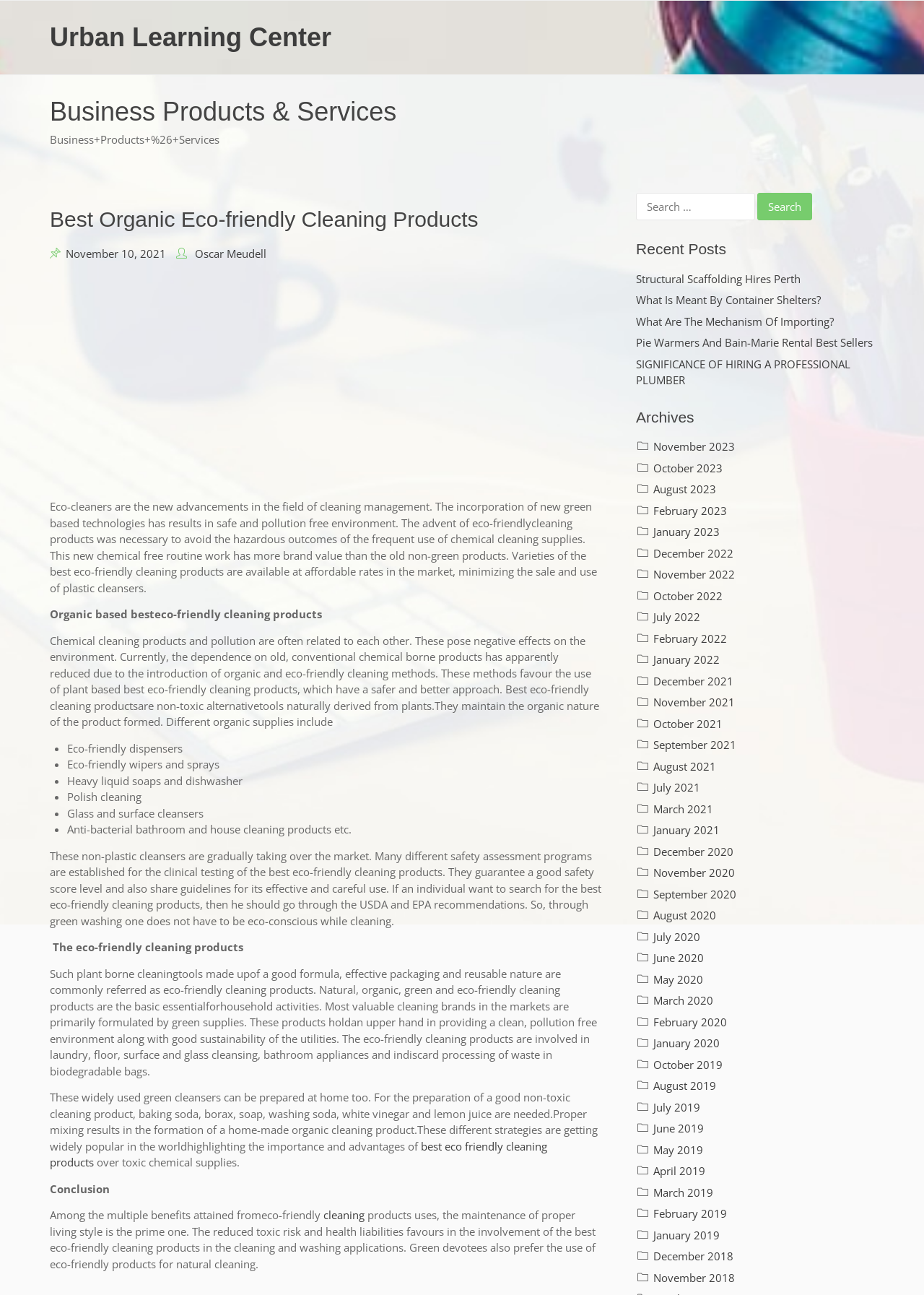Extract the bounding box coordinates for the UI element described by the text: "parent_node: Search for: value="Search"". The coordinates should be in the form of [left, top, right, bottom] with values between 0 and 1.

[0.82, 0.149, 0.879, 0.17]